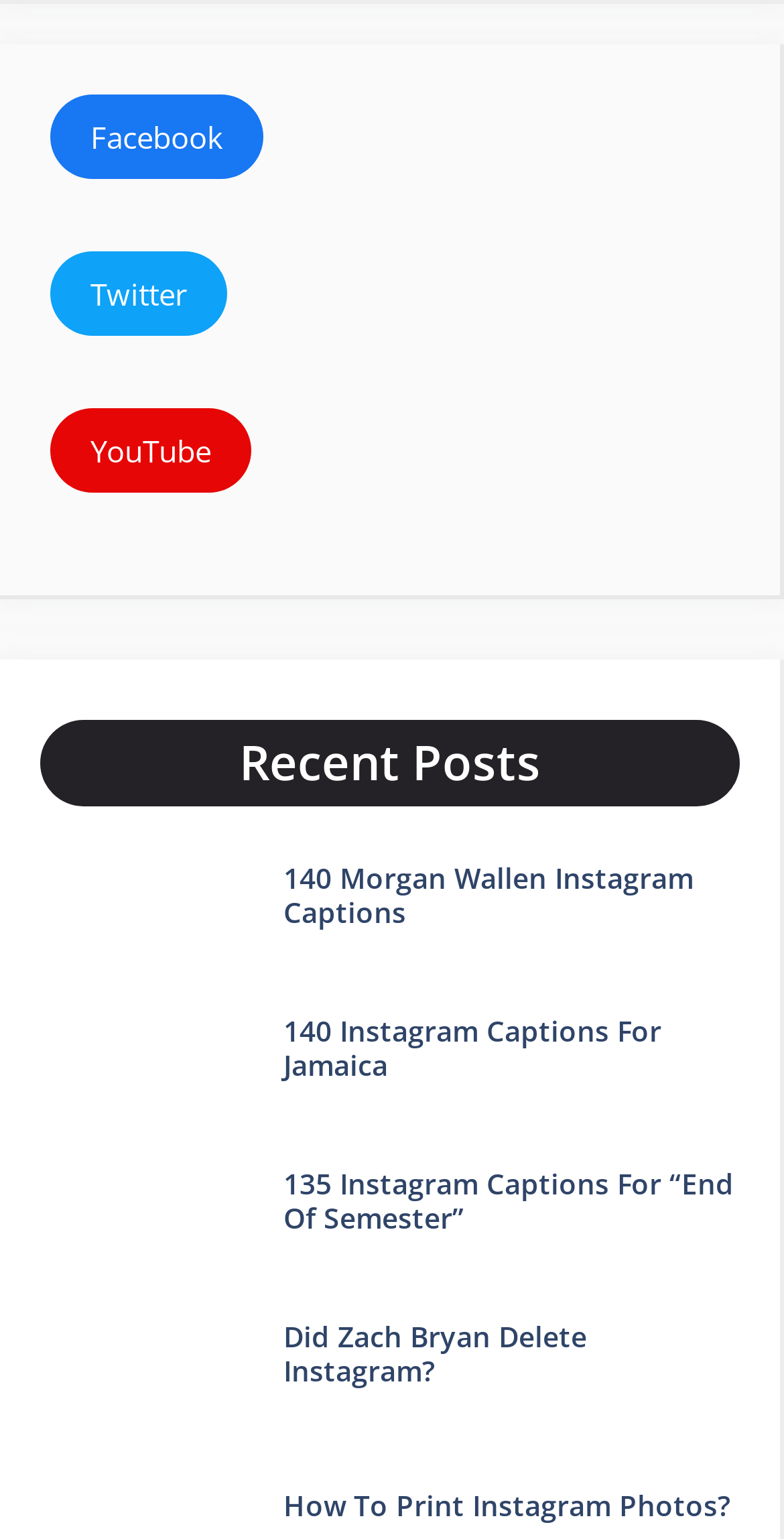Identify the bounding box for the described UI element: "140 Morgan Wallen Instagram Captions".

[0.361, 0.558, 0.885, 0.605]